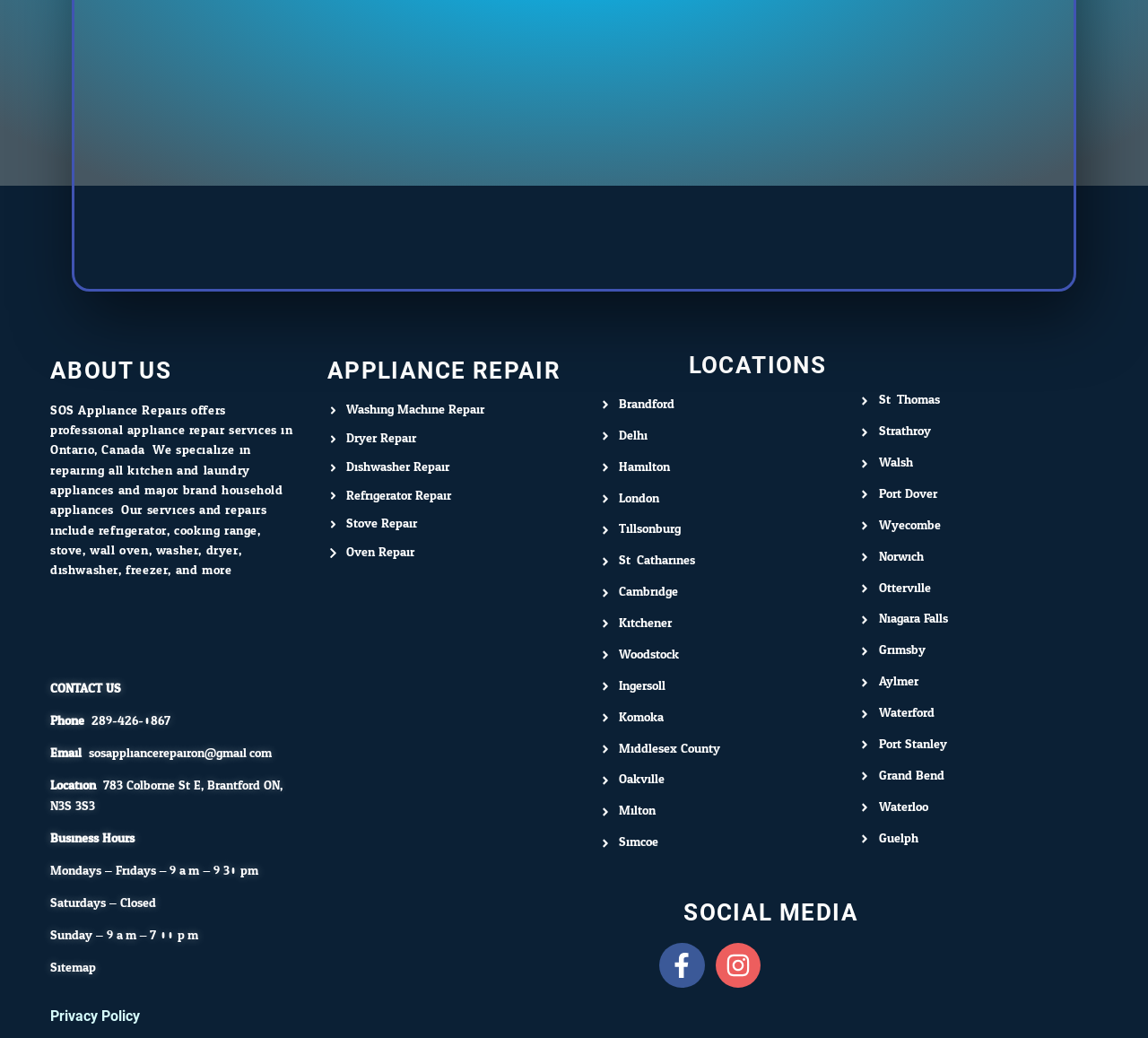Find the bounding box coordinates of the clickable area that will achieve the following instruction: "Visit Facebook page".

[0.574, 0.908, 0.614, 0.952]